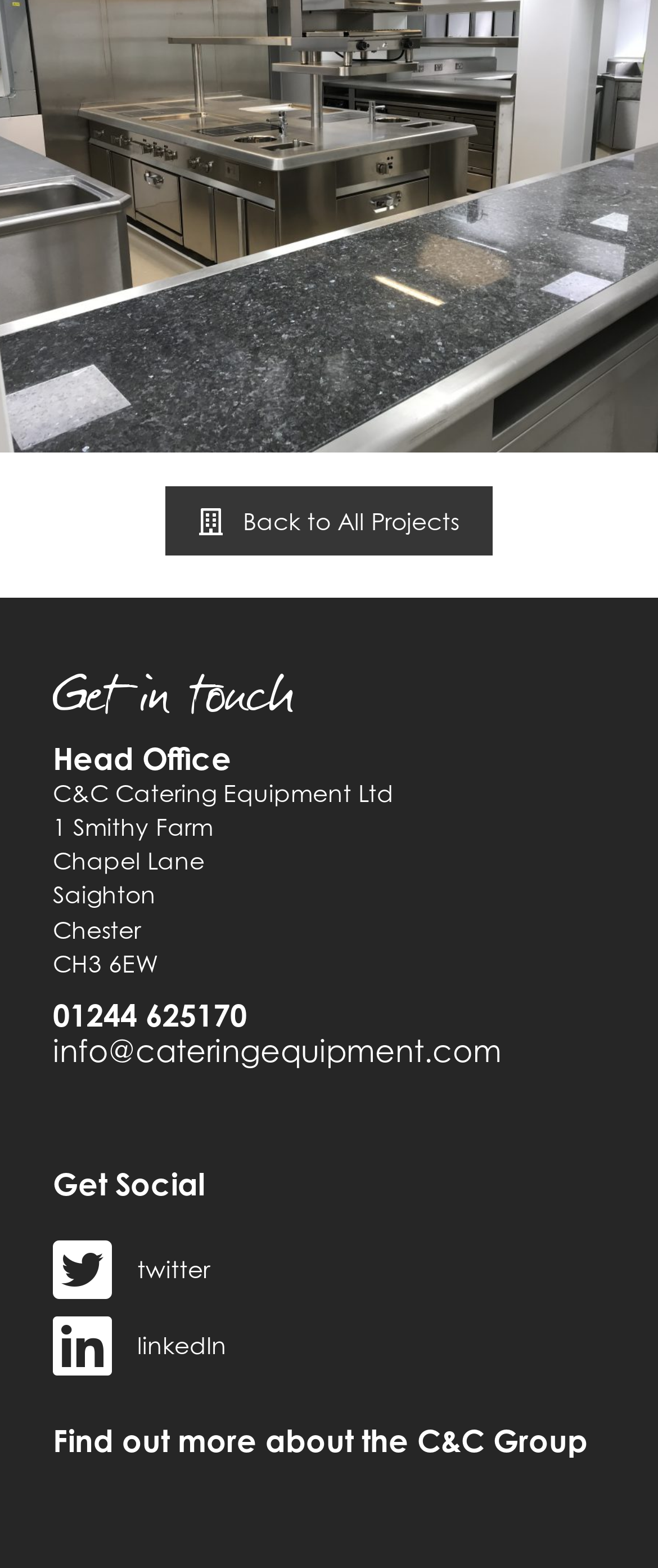Please determine the bounding box coordinates for the element with the description: "twitter".

[0.208, 0.799, 0.318, 0.821]